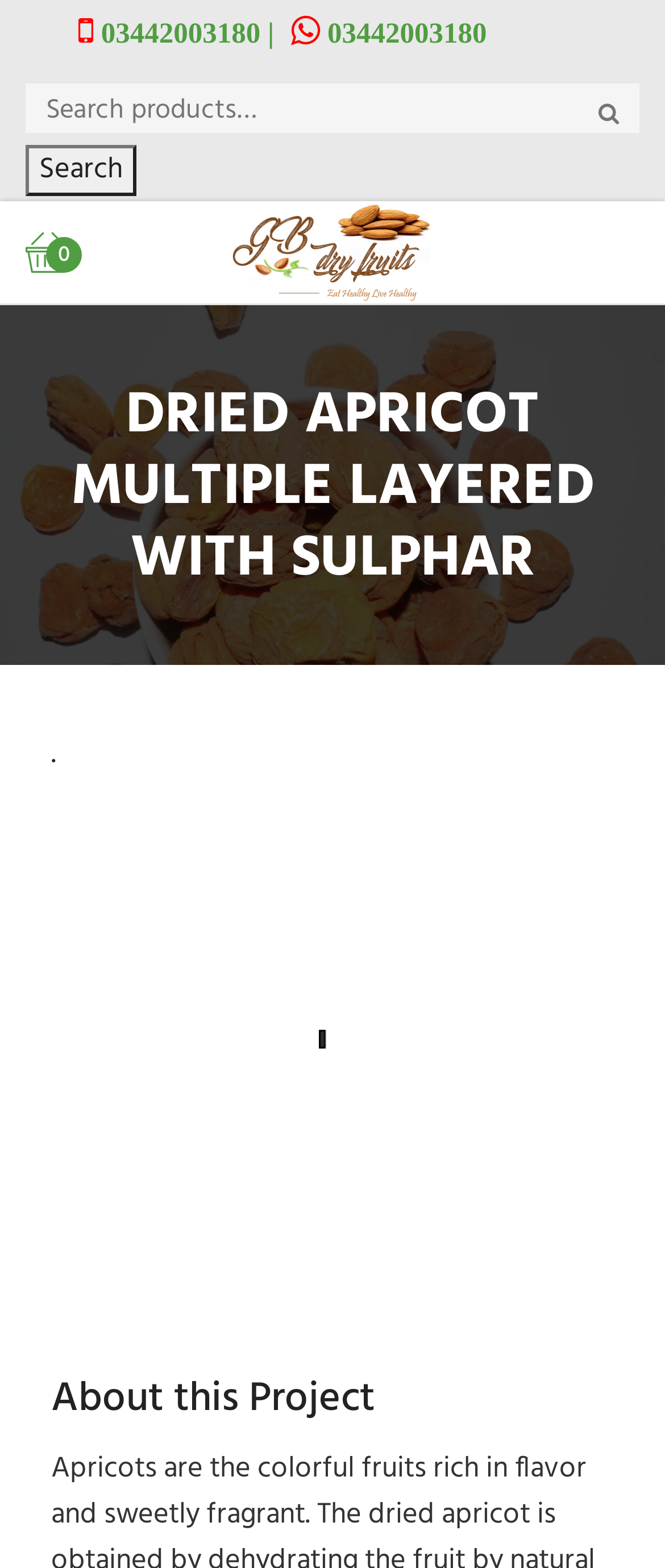What is the phone number for inquiry?
Answer the question with a single word or phrase derived from the image.

03442003180